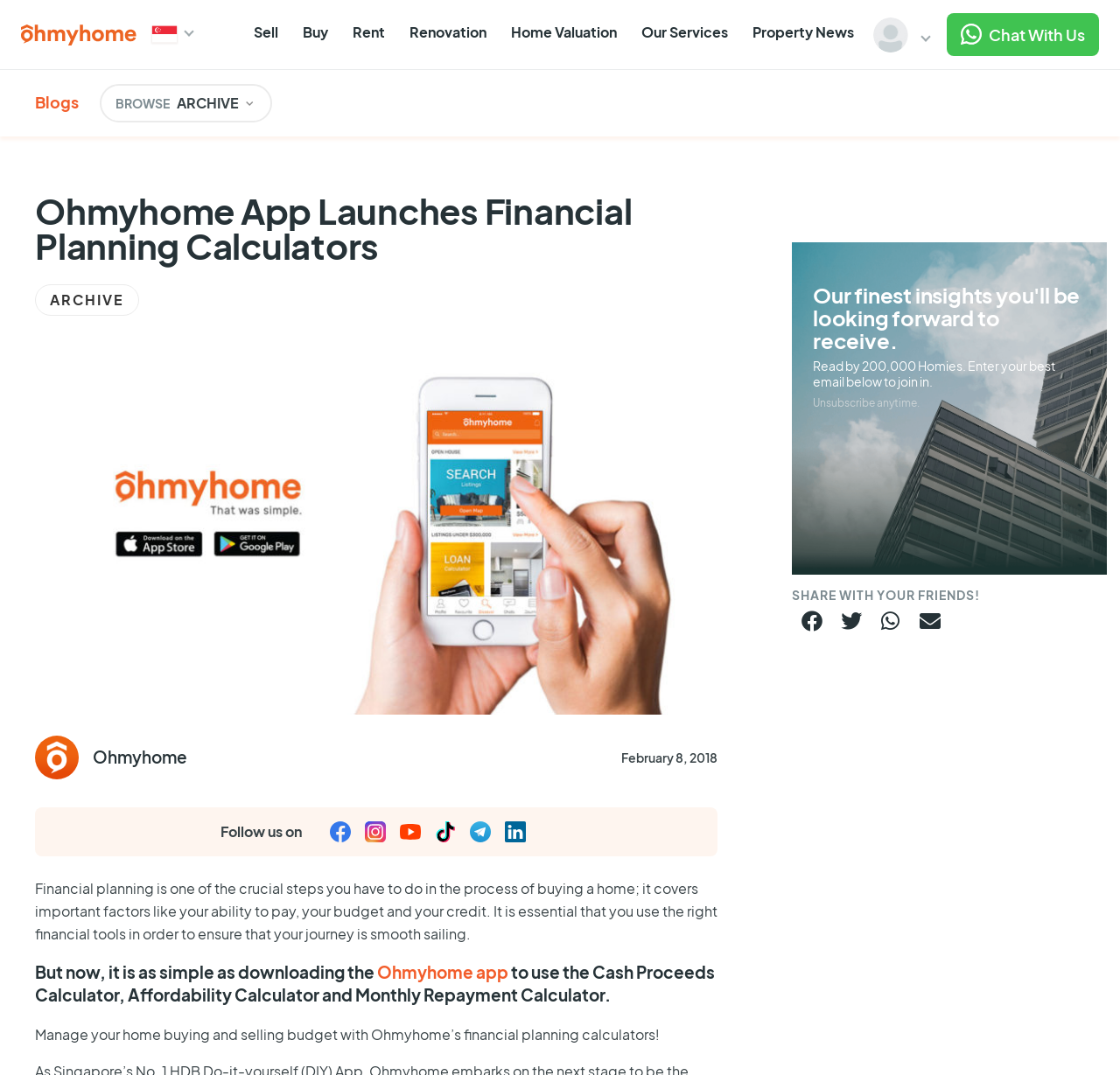Locate the bounding box of the UI element described in the following text: "Property News".

[0.665, 0.003, 0.769, 0.058]